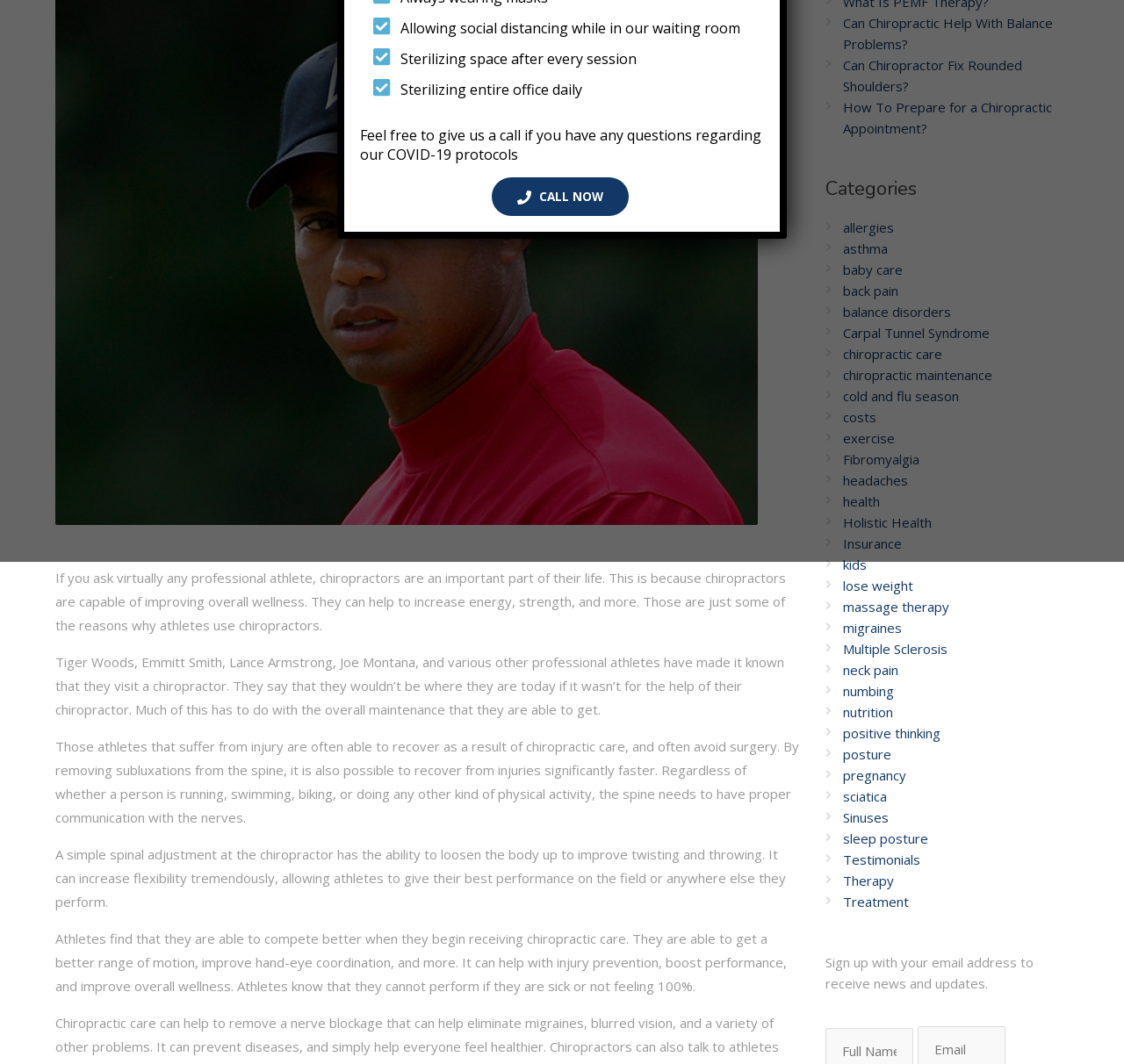Calculate the bounding box coordinates for the UI element based on the following description: "lose weight". Ensure the coordinates are four float numbers between 0 and 1, i.e., [left, top, right, bottom].

[0.75, 0.542, 0.812, 0.559]